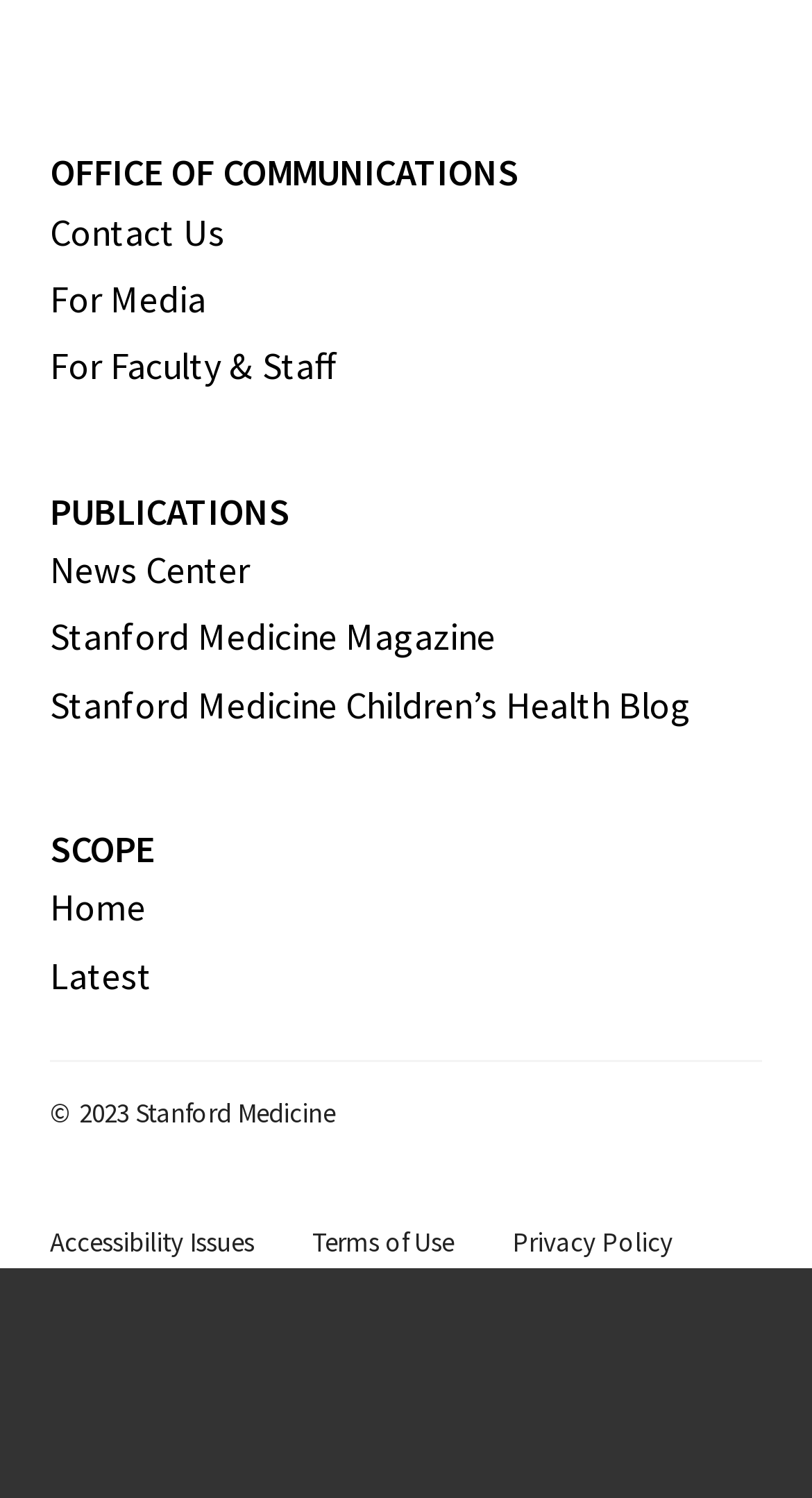Based on the element description Stanford Medicine Magazine, identify the bounding box coordinates for the UI element. The coordinates should be in the format (top-left x, top-left y, bottom-right x, bottom-right y) and within the 0 to 1 range.

[0.062, 0.409, 0.61, 0.441]